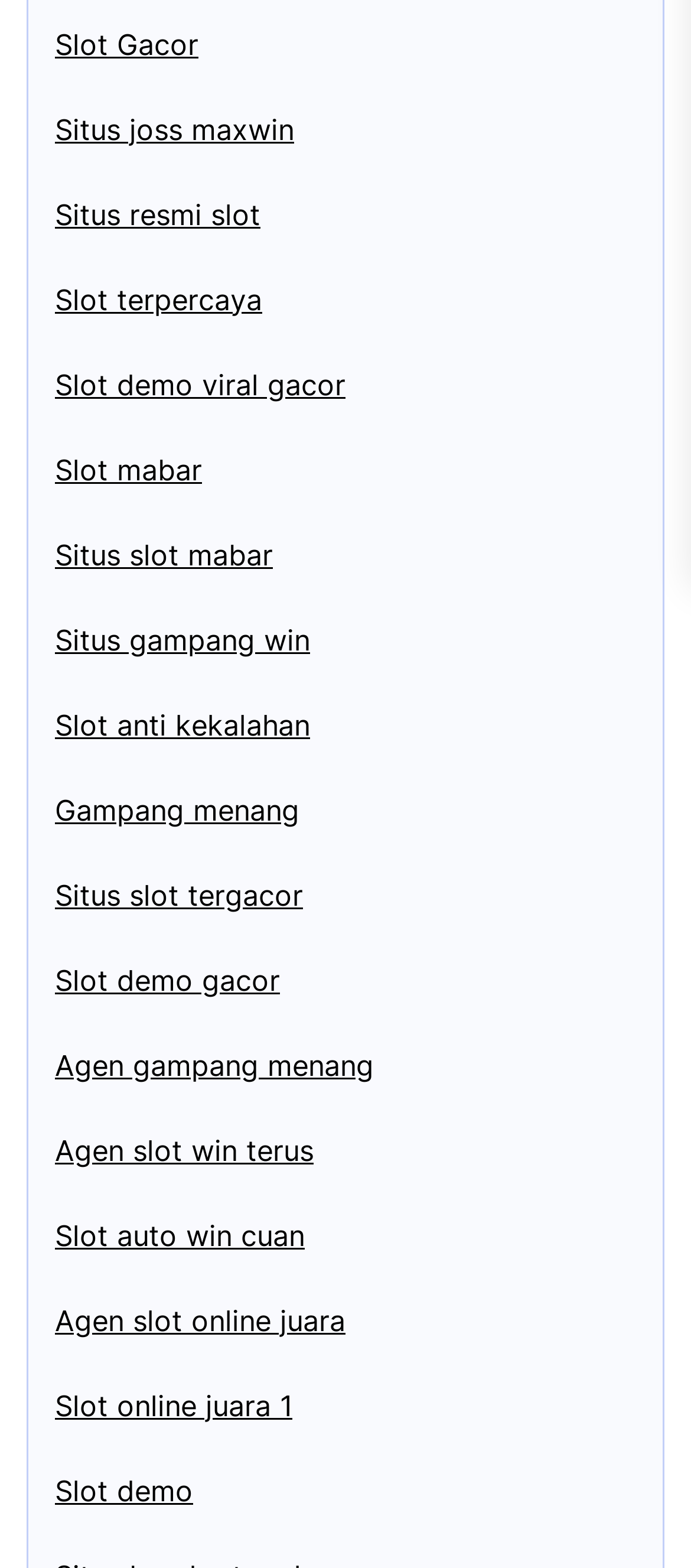Show the bounding box coordinates for the HTML element as described: "Slot terpercaya".

[0.079, 0.179, 0.379, 0.202]